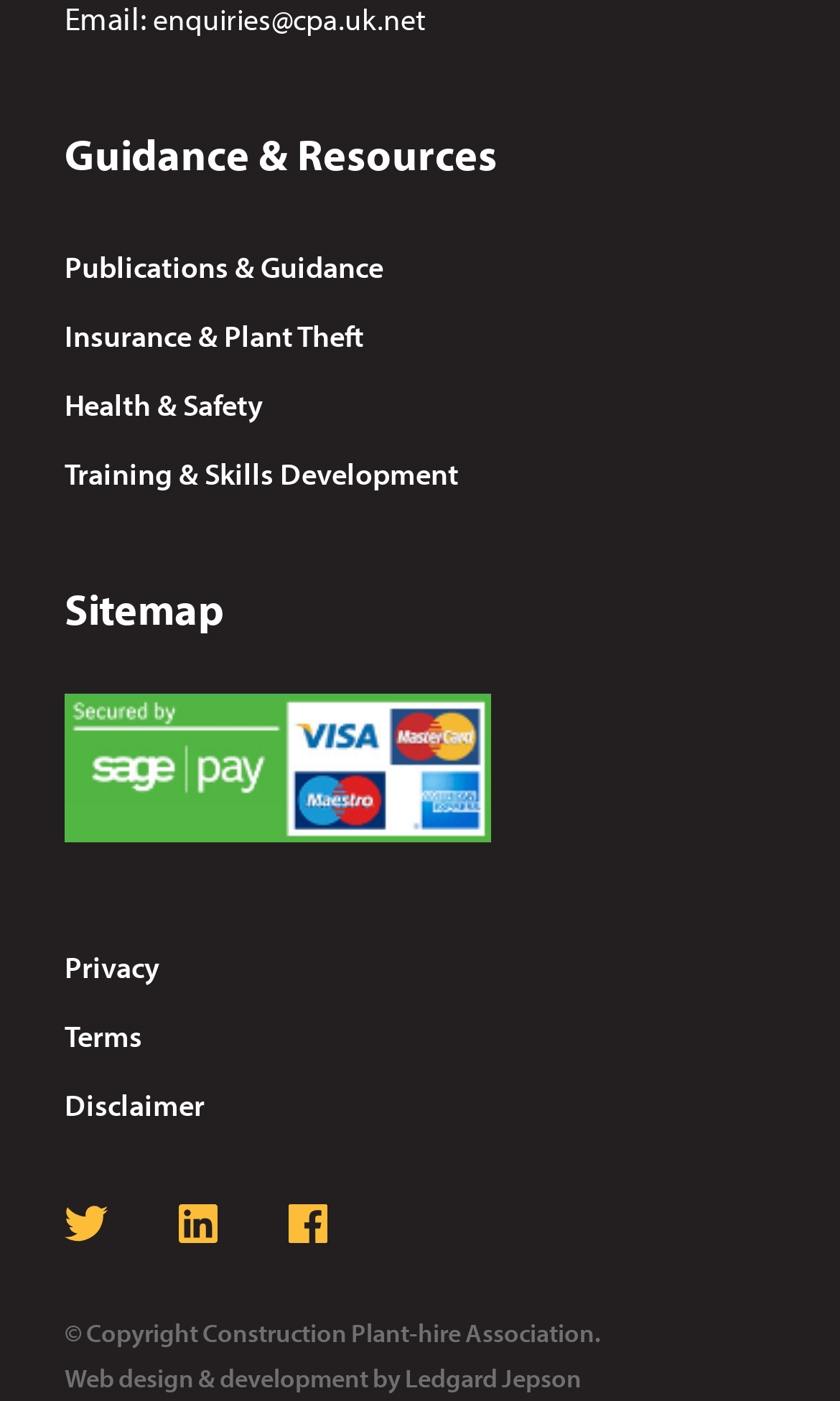Provide a thorough and detailed response to the question by examining the image: 
What is the purpose of the image?

The image on the webpage has the text 'Secured by Sagepay', which suggests that it is a security badge or logo indicating that the website is secured by Sagepay.